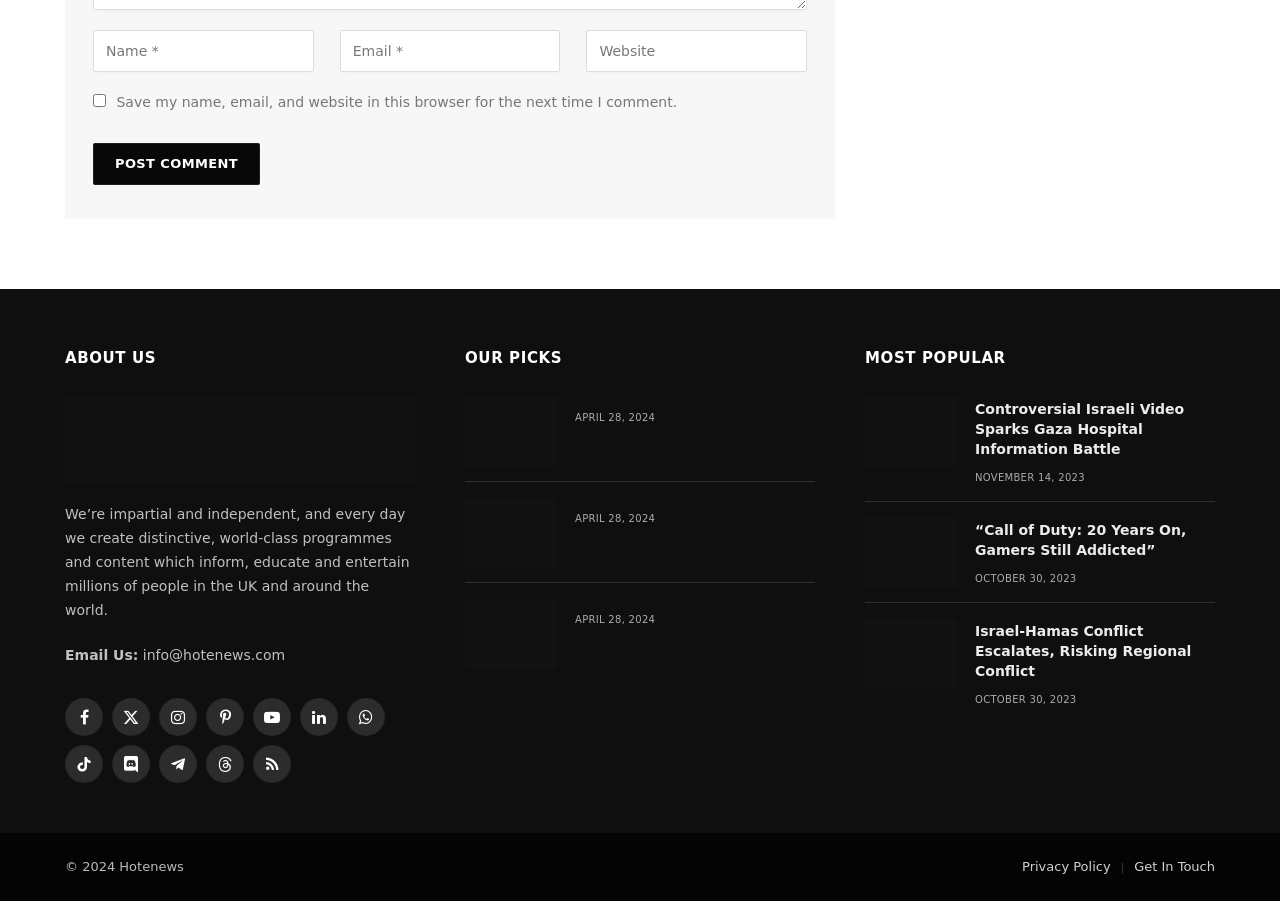Locate the bounding box coordinates of the clickable region necessary to complete the following instruction: "Post a comment". Provide the coordinates in the format of four float numbers between 0 and 1, i.e., [left, top, right, bottom].

[0.073, 0.158, 0.203, 0.205]